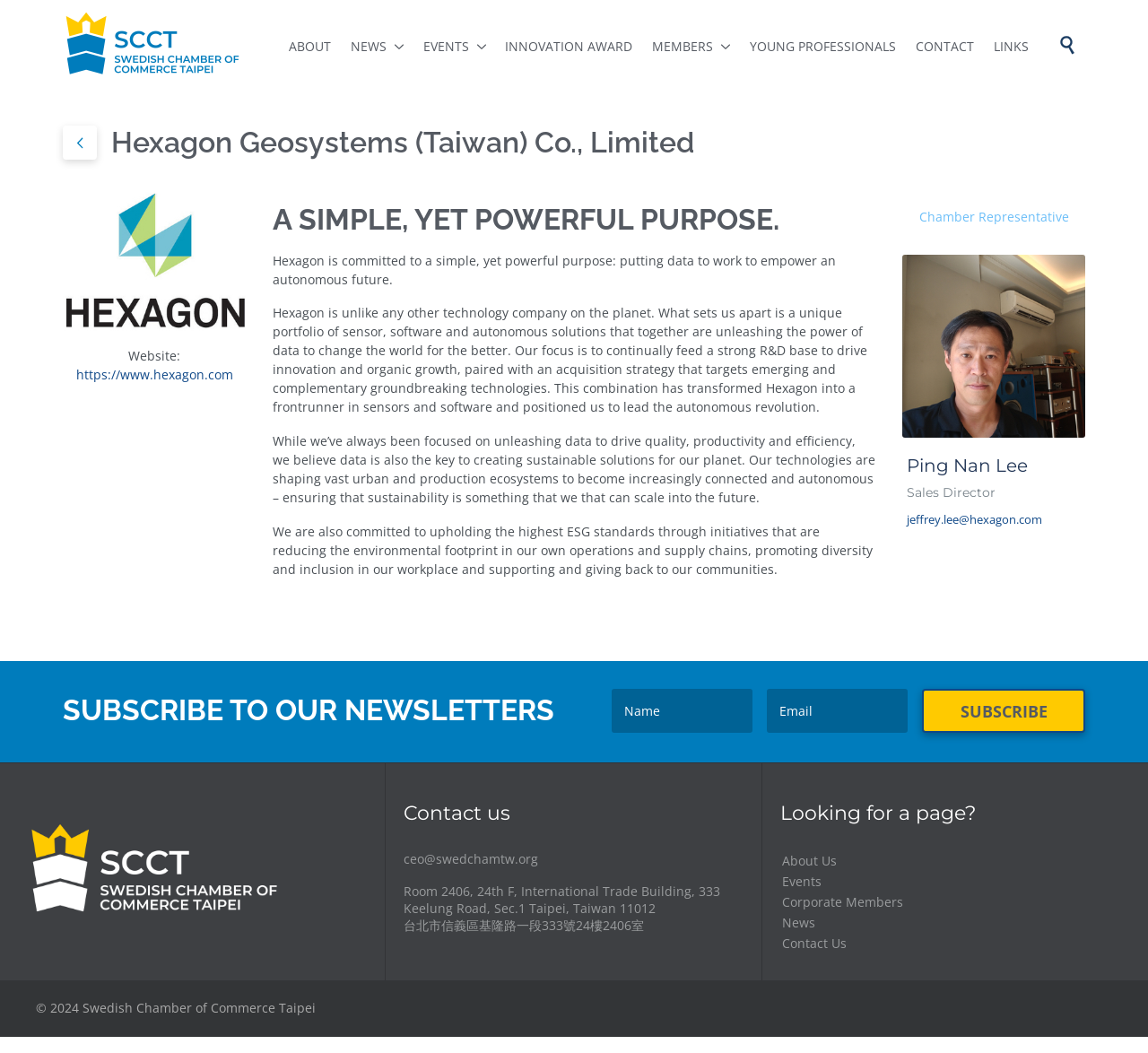Locate the bounding box coordinates of the element's region that should be clicked to carry out the following instruction: "Check the 'Peru Guide'". The coordinates need to be four float numbers between 0 and 1, i.e., [left, top, right, bottom].

None